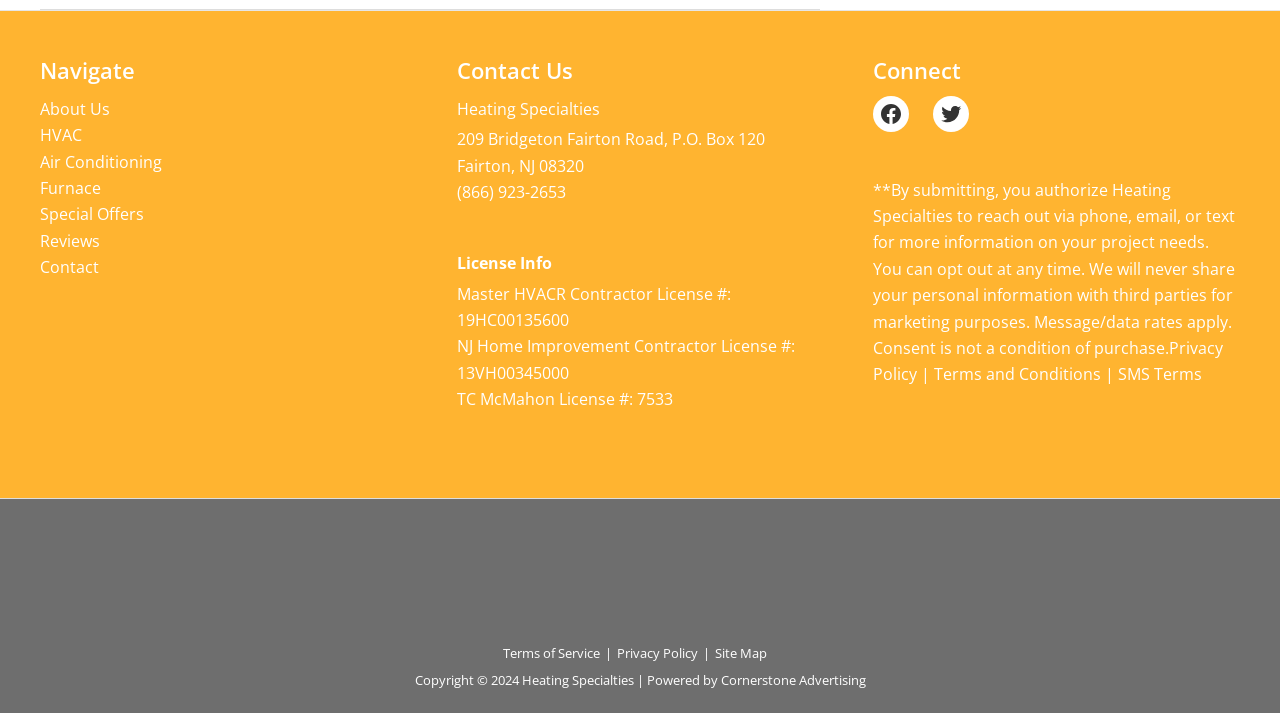Show me the bounding box coordinates of the clickable region to achieve the task as per the instruction: "Call (866) 923-2653".

[0.357, 0.254, 0.442, 0.285]